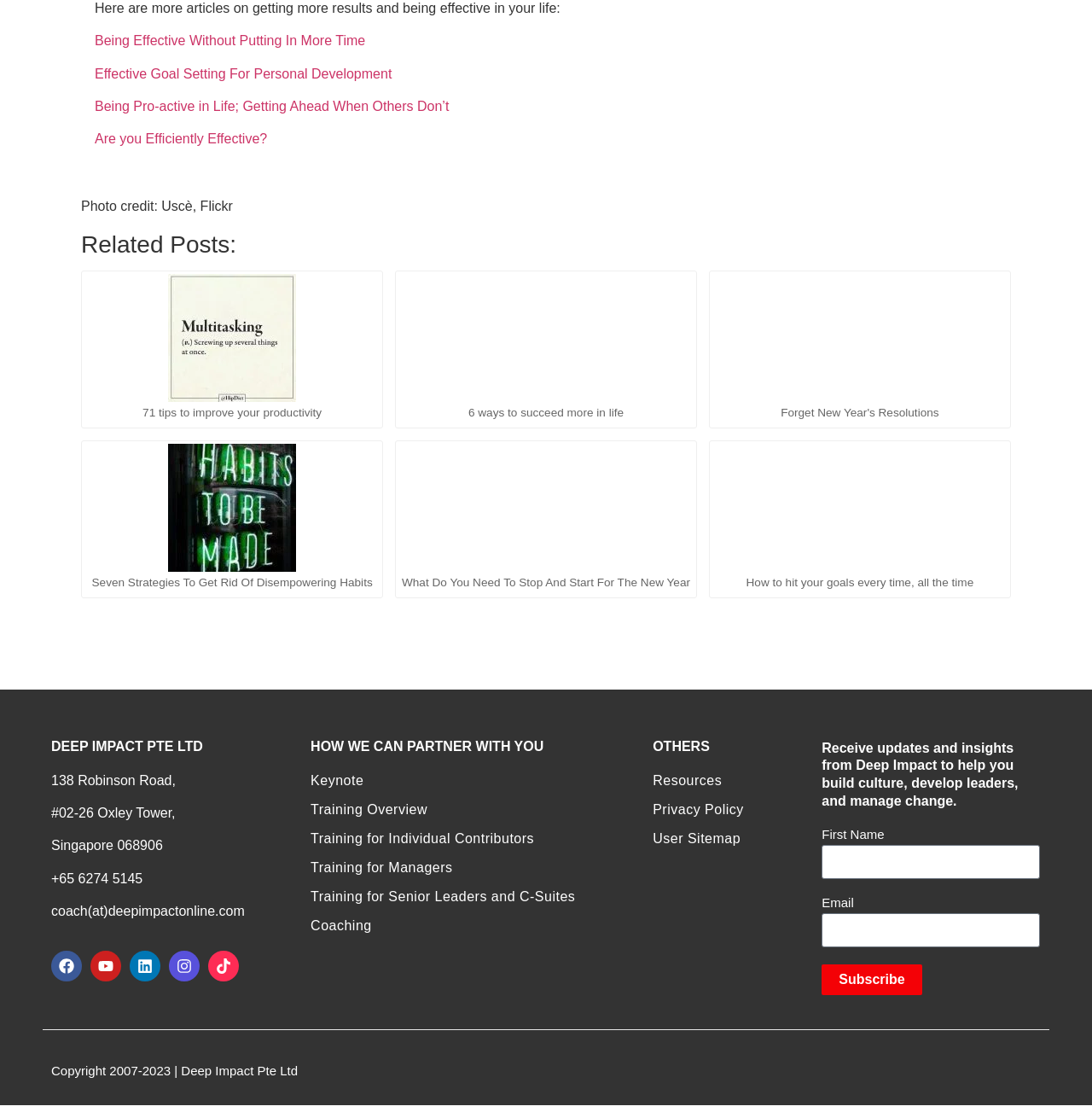Please determine the bounding box coordinates for the element that should be clicked to follow these instructions: "Visit the Facebook page".

[0.047, 0.851, 0.075, 0.878]